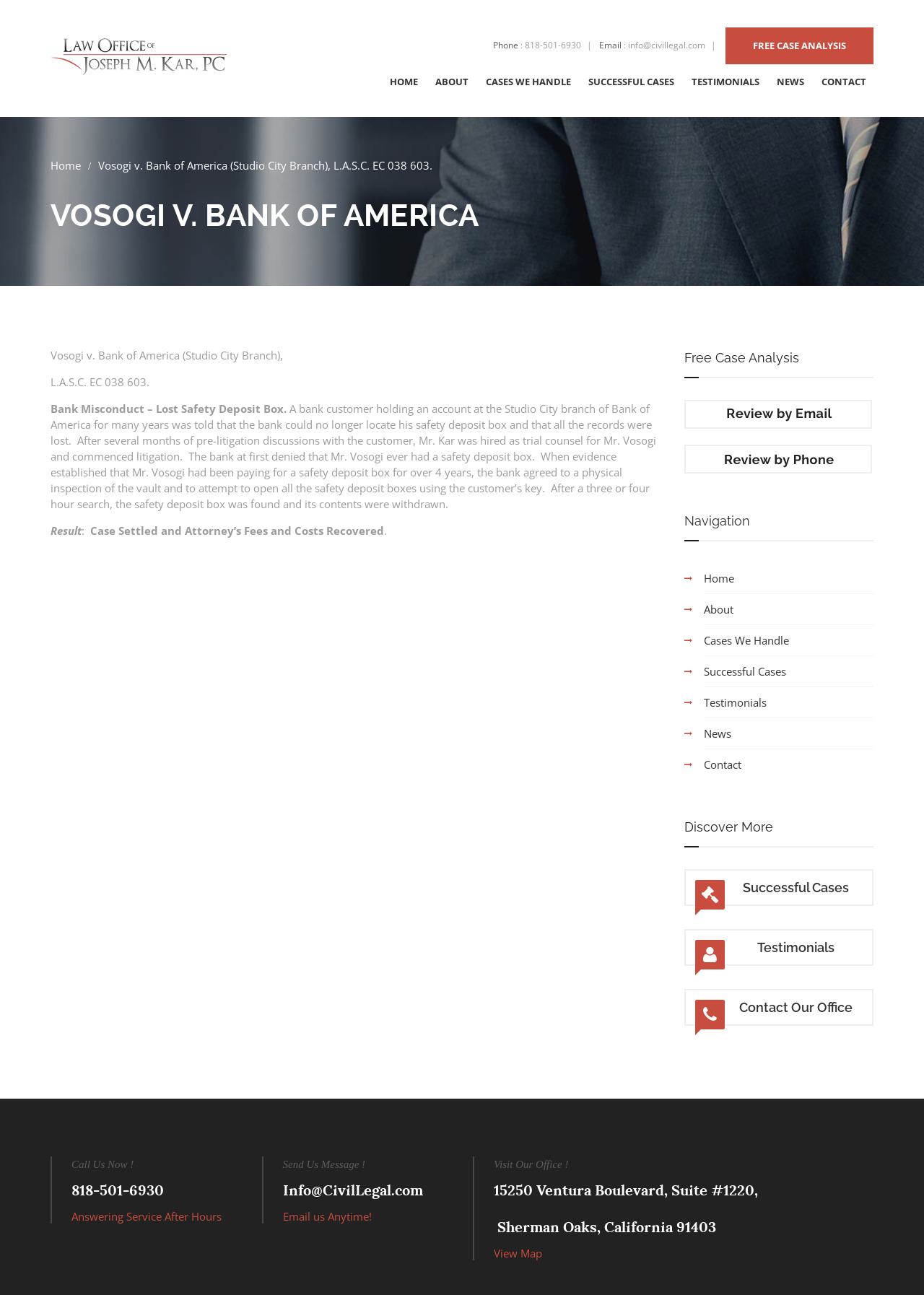Using the element description: "Testimonials", determine the bounding box coordinates. The coordinates should be in the format [left, top, right, bottom], with values between 0 and 1.

[0.748, 0.058, 0.822, 0.068]